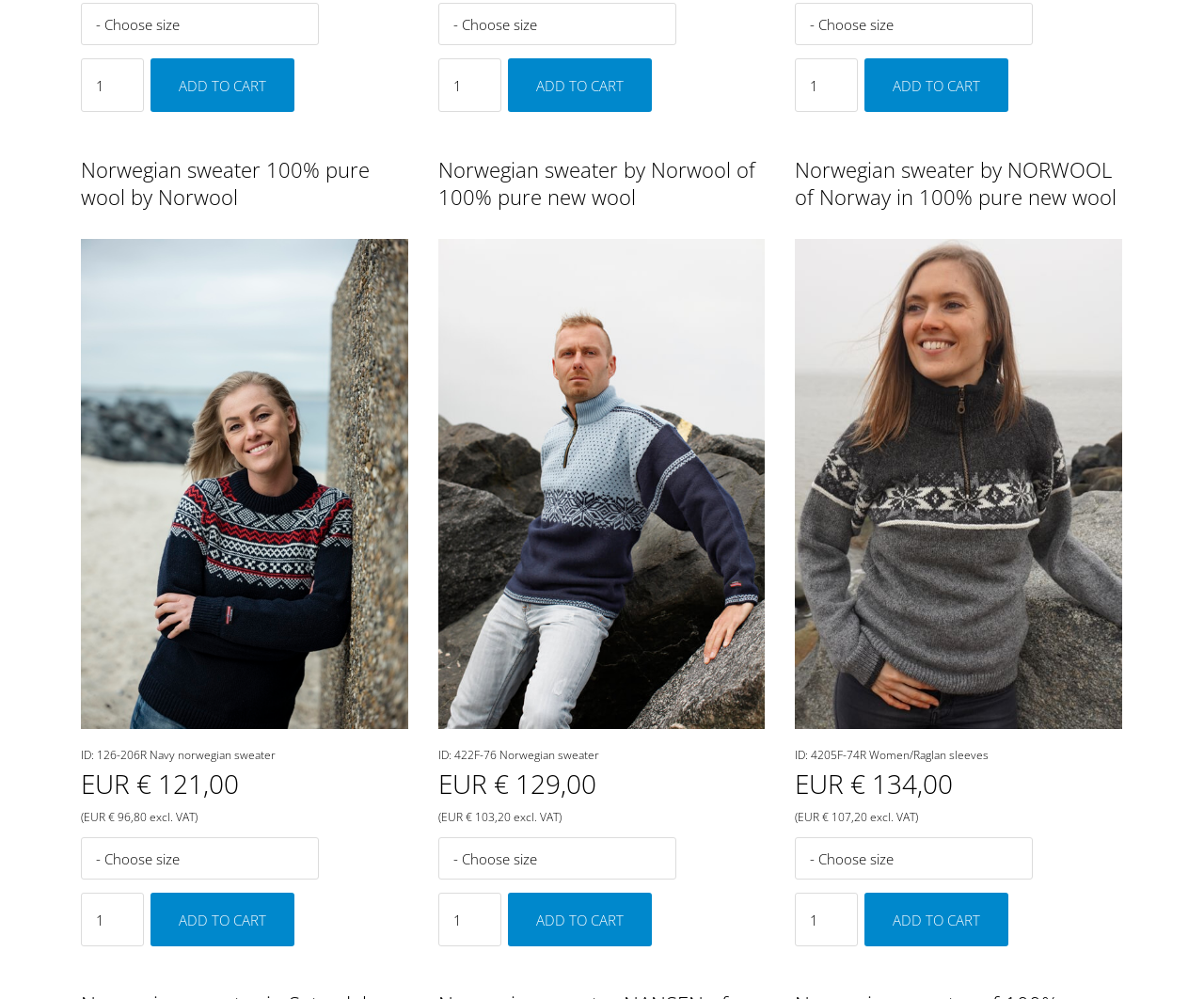What is the price of the first product? Please answer the question using a single word or phrase based on the image.

EUR € 121,00